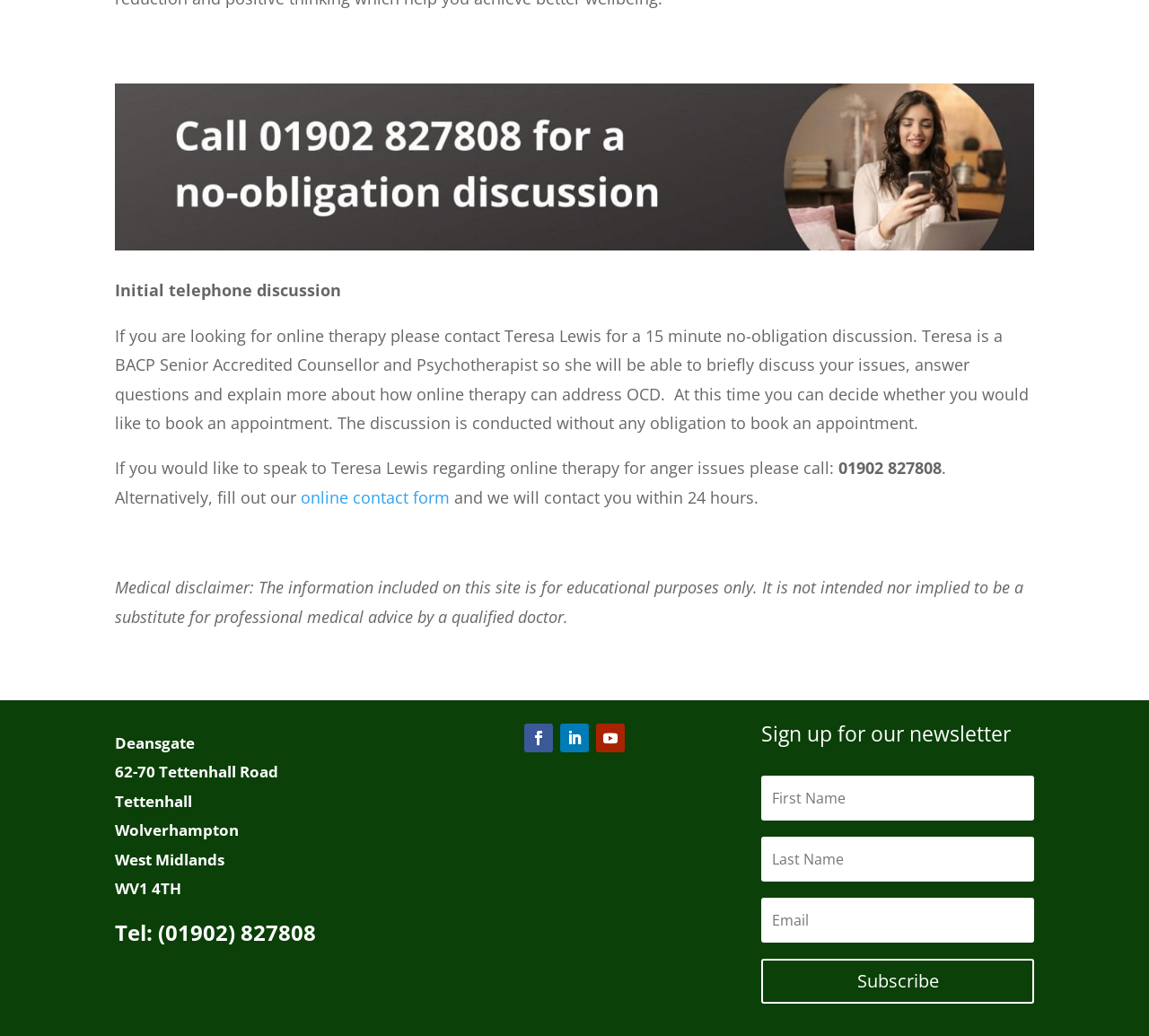Could you find the bounding box coordinates of the clickable area to complete this instruction: "Call the phone number"?

[0.73, 0.441, 0.82, 0.462]